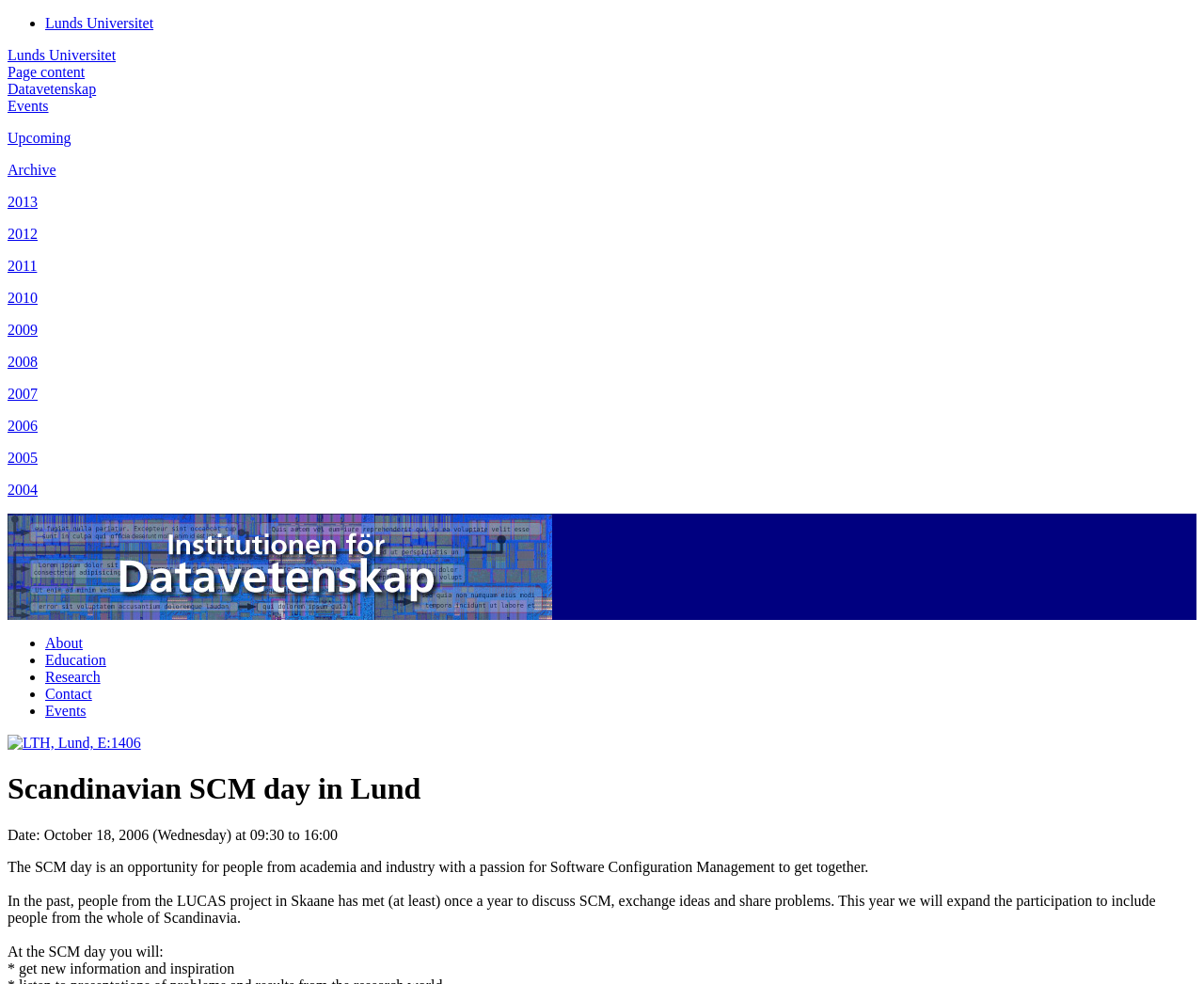Describe all visible elements and their arrangement on the webpage.

The webpage is about the events of the Department of Computer Science. At the top, there is a list of links to different university websites, including Lunds Universitet, and a link to "Page content". Below this, there are links to "Datavetenskap", "Events", "Upcoming", and "Archive", as well as a list of years from 2006 to 2013.

On the left side of the page, there is a list of links to different categories, including "About", "Education", "Research", "Contact", and "Events", each preceded by a bullet point. 

The main content of the page is about a specific event, the Scandinavian SCM day in Lund, which took place on October 18, 2006. The event details are provided, including the date, time, and a brief description of the event. The description explains that the event is an opportunity for people from academia and industry to discuss Software Configuration Management, exchange ideas, and share problems. The event is an expansion of a previous annual meeting of people from the LUCAS project in Skaane, and is now open to people from the whole of Scandinavia. The page also lists what attendees can expect to gain from the event, including new information and inspiration.